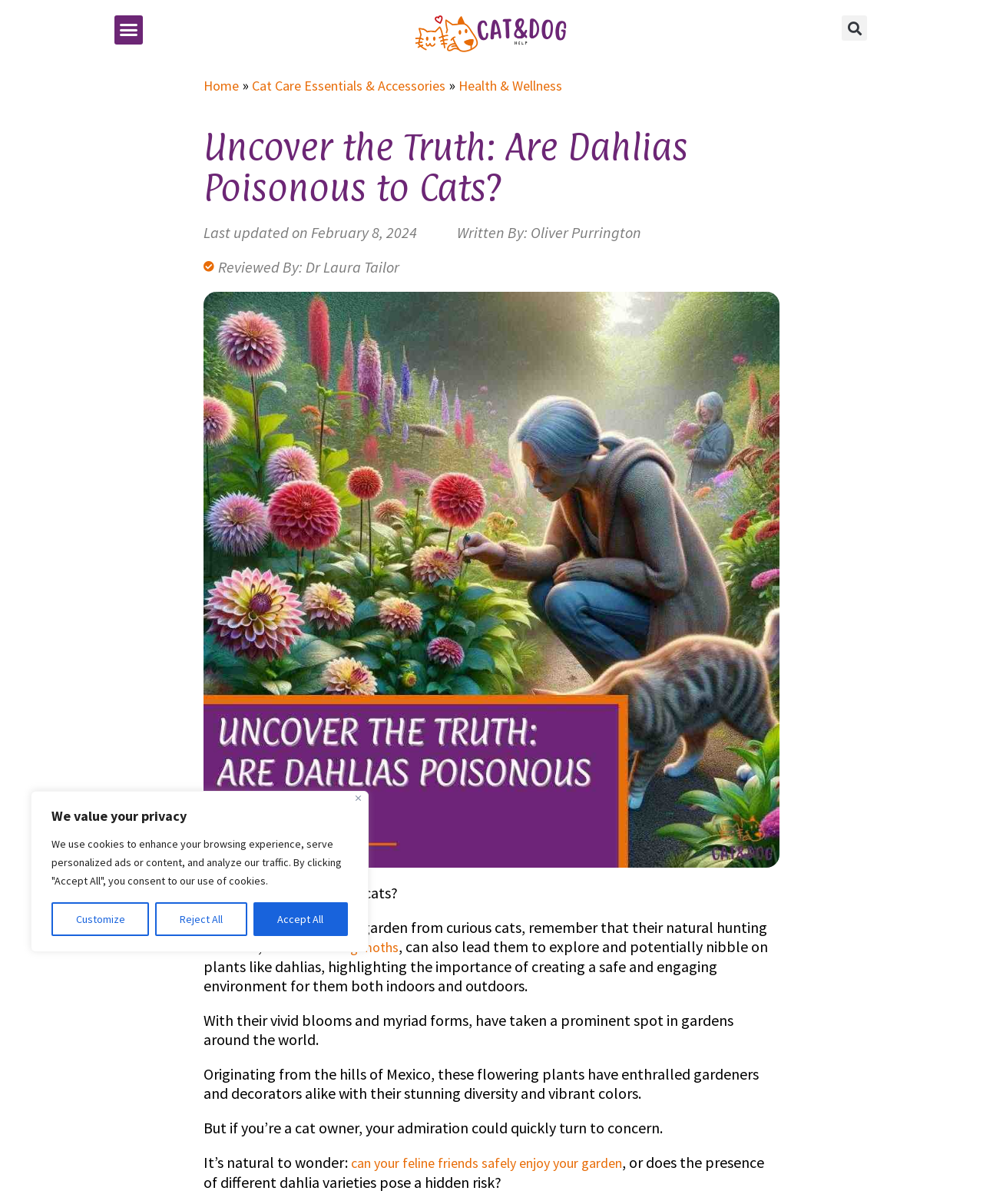Identify the bounding box coordinates of the clickable region to carry out the given instruction: "Explore healthcare software and services".

None